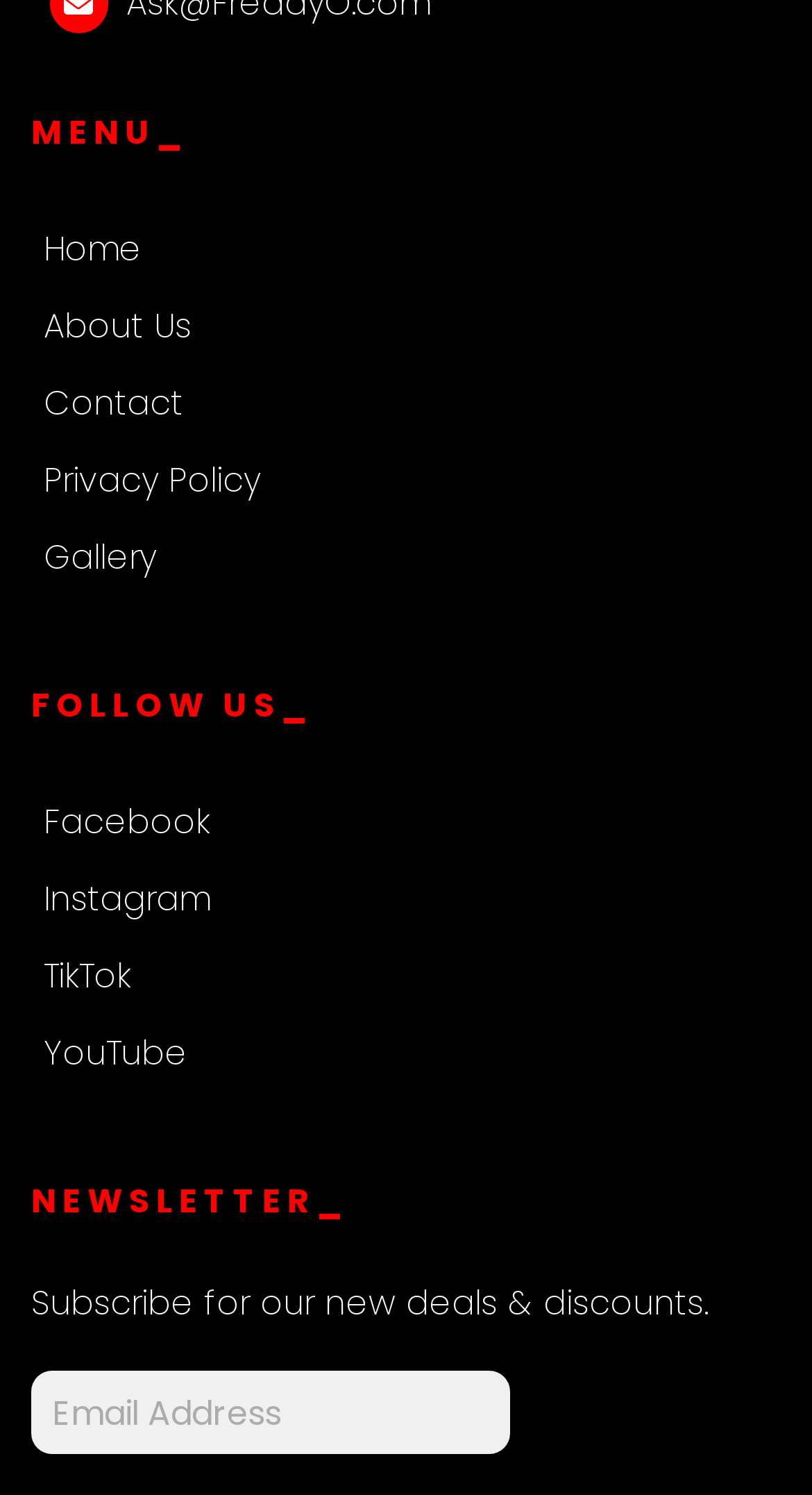Pinpoint the bounding box coordinates of the element to be clicked to execute the instruction: "Visit About Us page".

[0.054, 0.202, 0.236, 0.234]